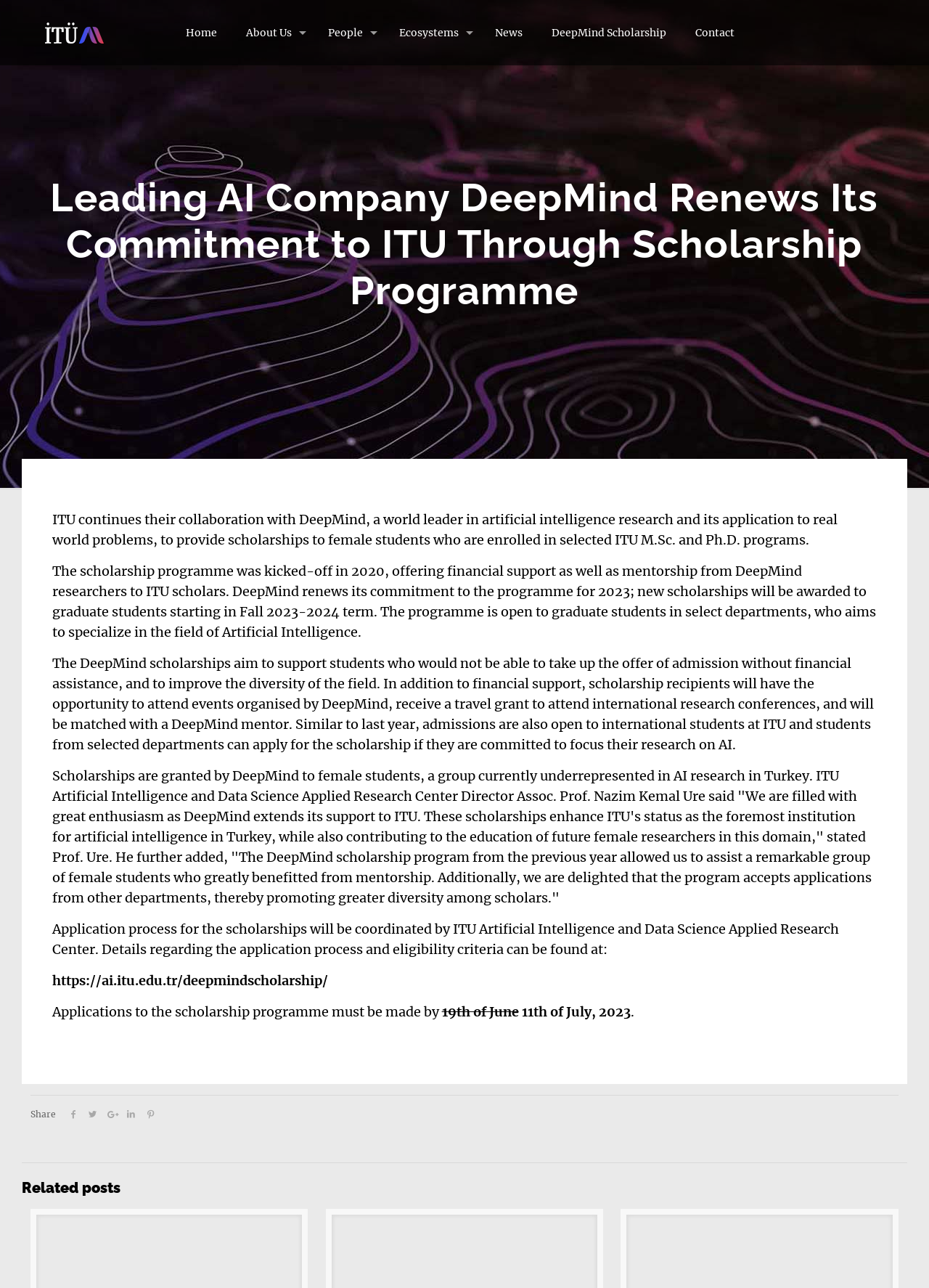Find the bounding box coordinates of the element to click in order to complete this instruction: "Visit the Facebook page". The bounding box coordinates must be four float numbers between 0 and 1, denoted as [left, top, right, bottom].

None